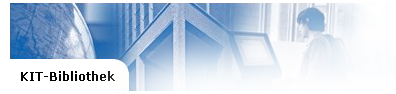Please reply to the following question with a single word or a short phrase:
What is the figure in the background engaging with?

digital kiosk or display